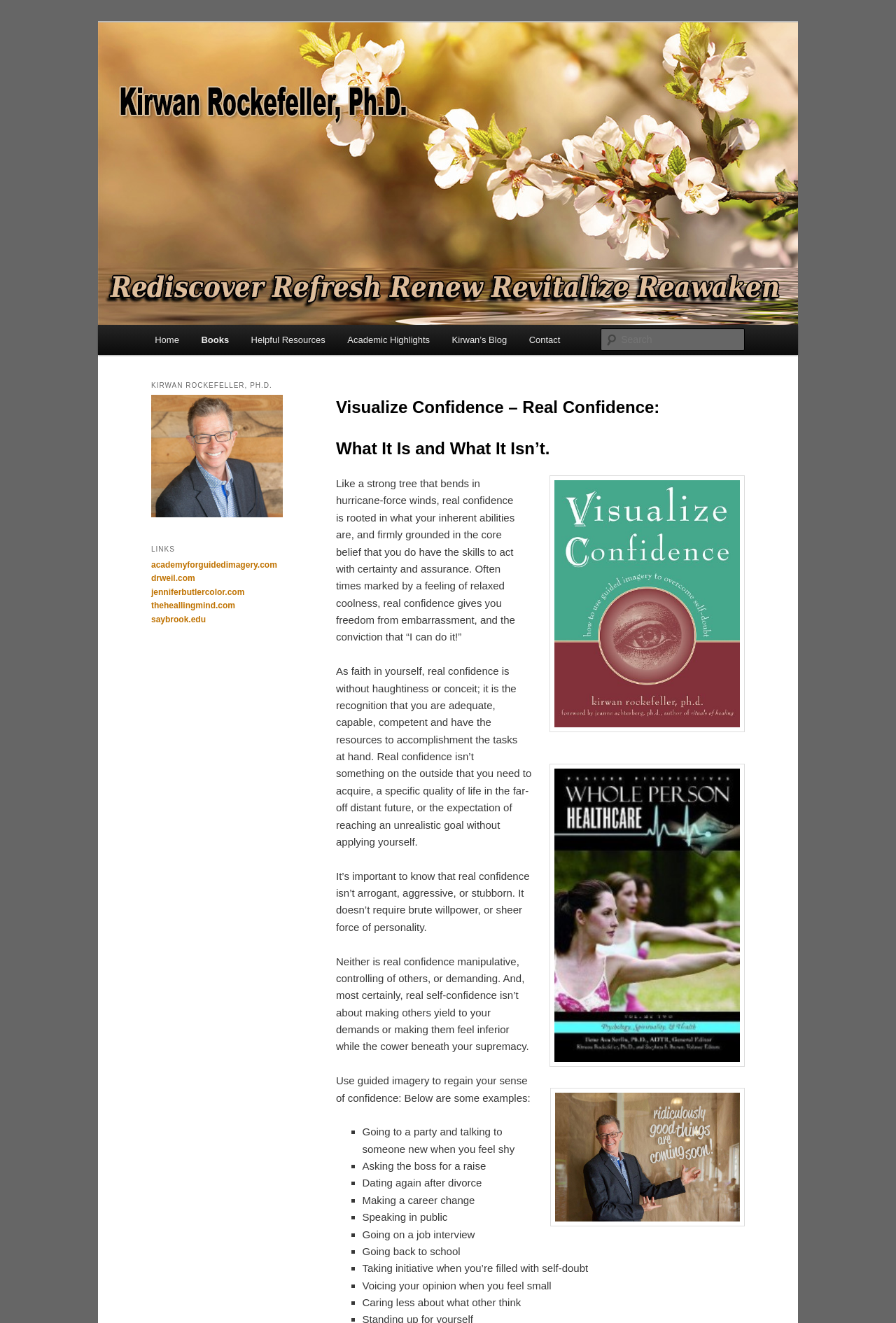Please identify the bounding box coordinates of the region to click in order to complete the task: "Visit Kirwan Rockefeller's homepage". The coordinates must be four float numbers between 0 and 1, specified as [left, top, right, bottom].

[0.169, 0.046, 0.451, 0.064]